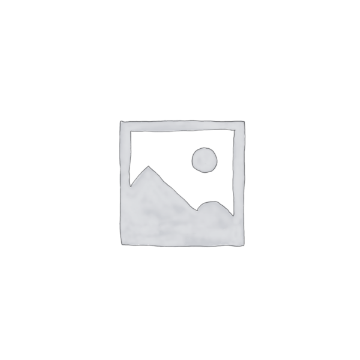What type of landscape is suggested by the outline?
Refer to the image and give a detailed response to the question.

The outline of the image area suggests a scenic landscape with mountains and a sun, which is a typical imagery accompanying a product description.